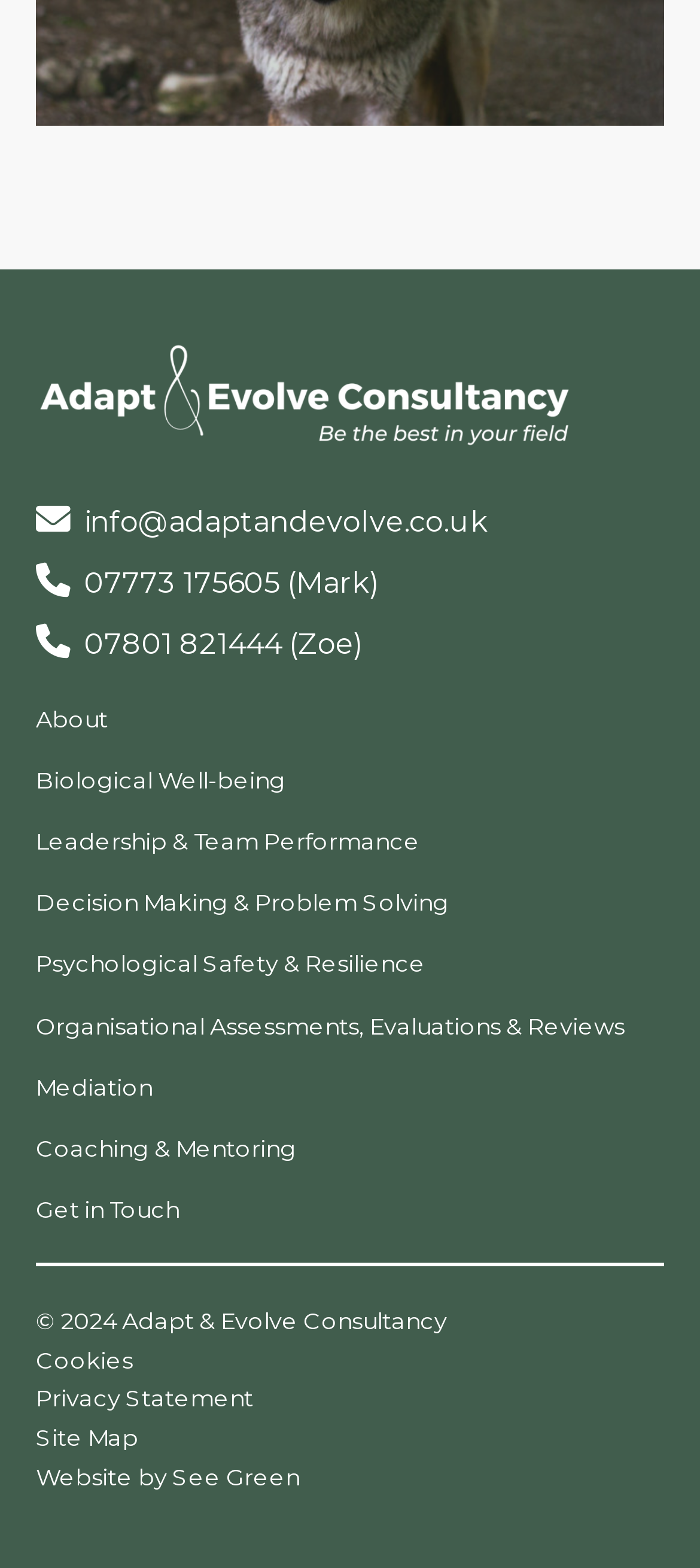Please find the bounding box coordinates of the element that you should click to achieve the following instruction: "Learn about Biological Well-being". The coordinates should be presented as four float numbers between 0 and 1: [left, top, right, bottom].

[0.051, 0.487, 0.949, 0.509]